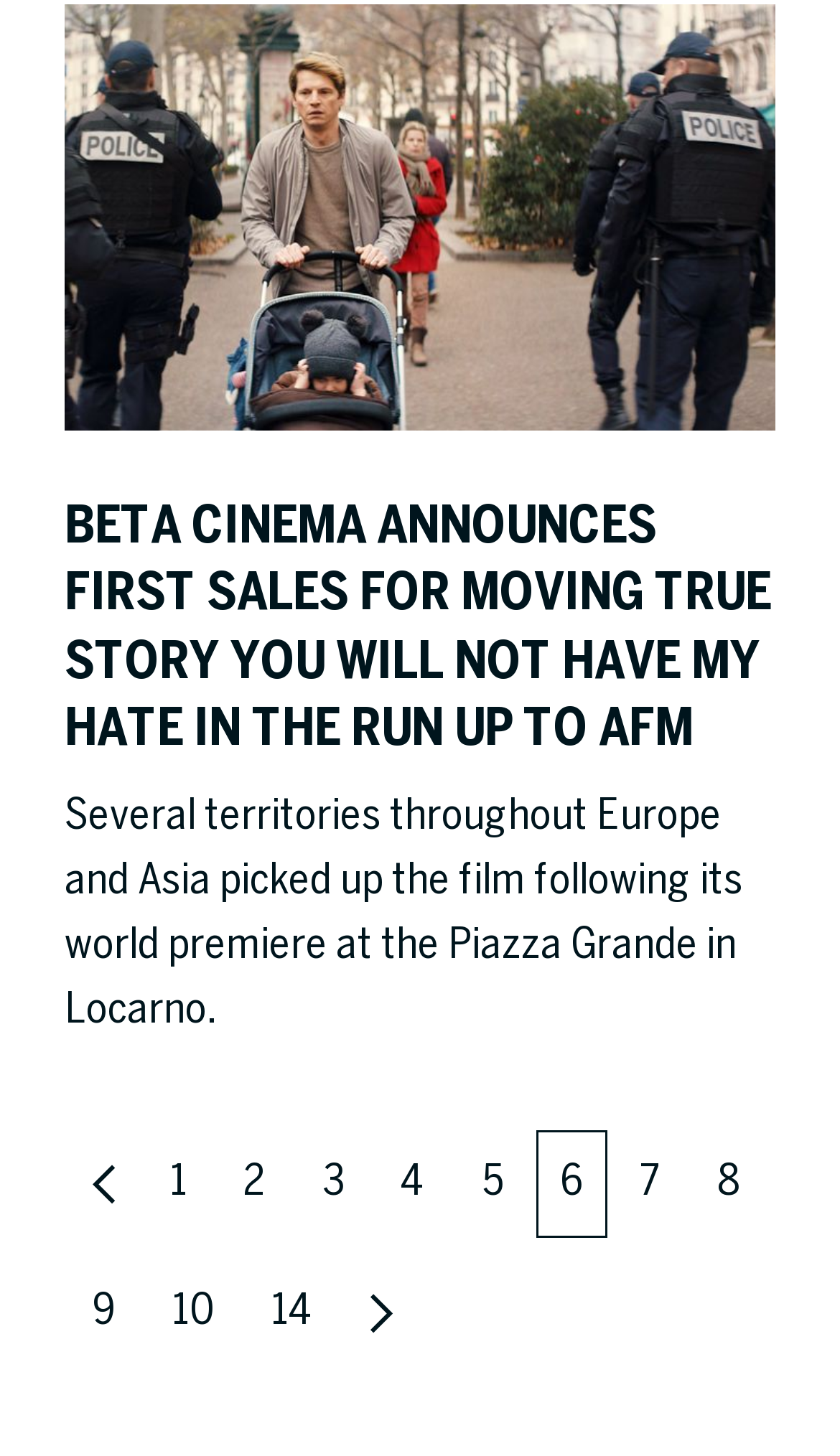Please mark the clickable region by giving the bounding box coordinates needed to complete this instruction: "click on the first page".

[0.082, 0.776, 0.164, 0.85]